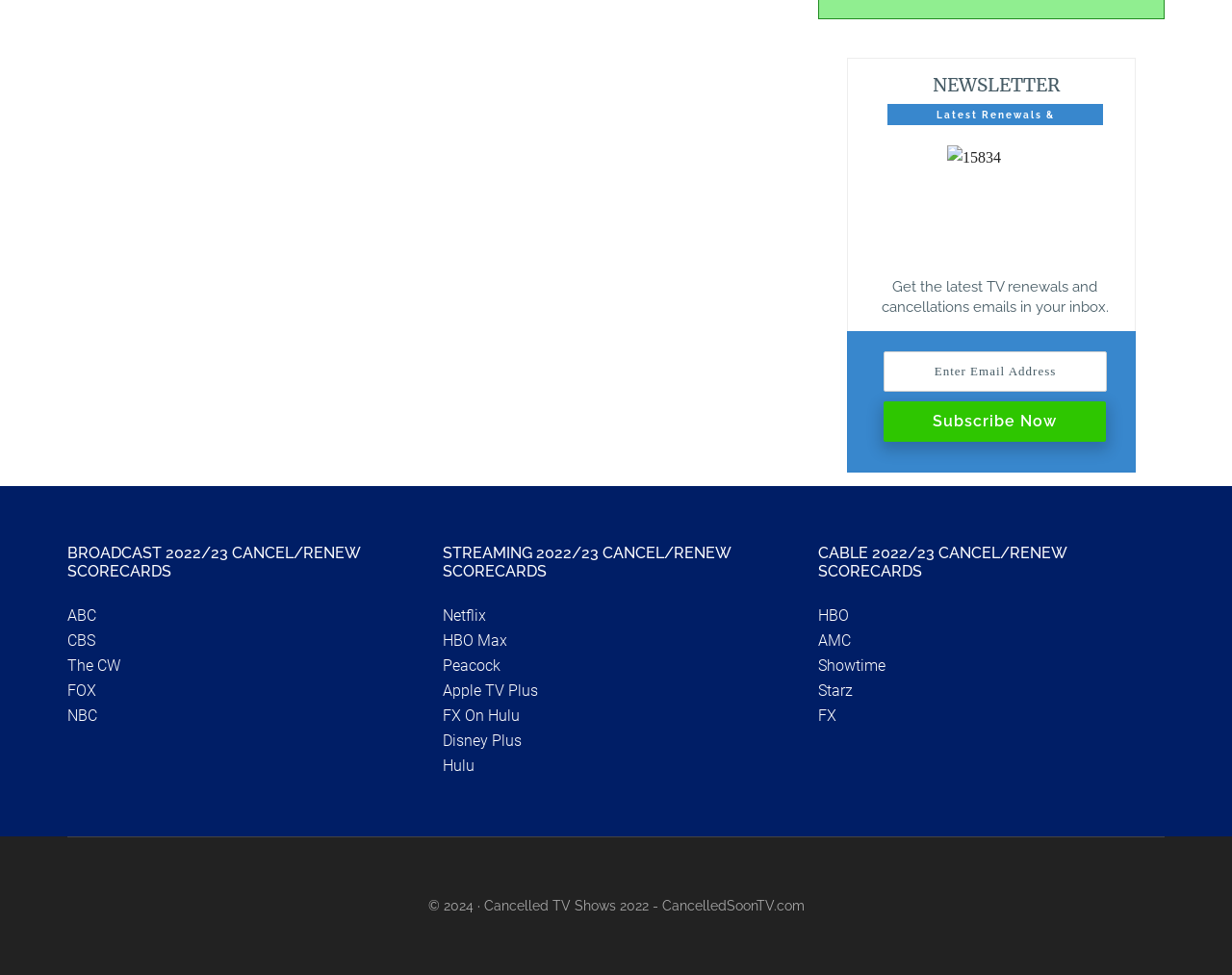Show the bounding box coordinates of the region that should be clicked to follow the instruction: "Enter email address."

[0.717, 0.36, 0.898, 0.402]